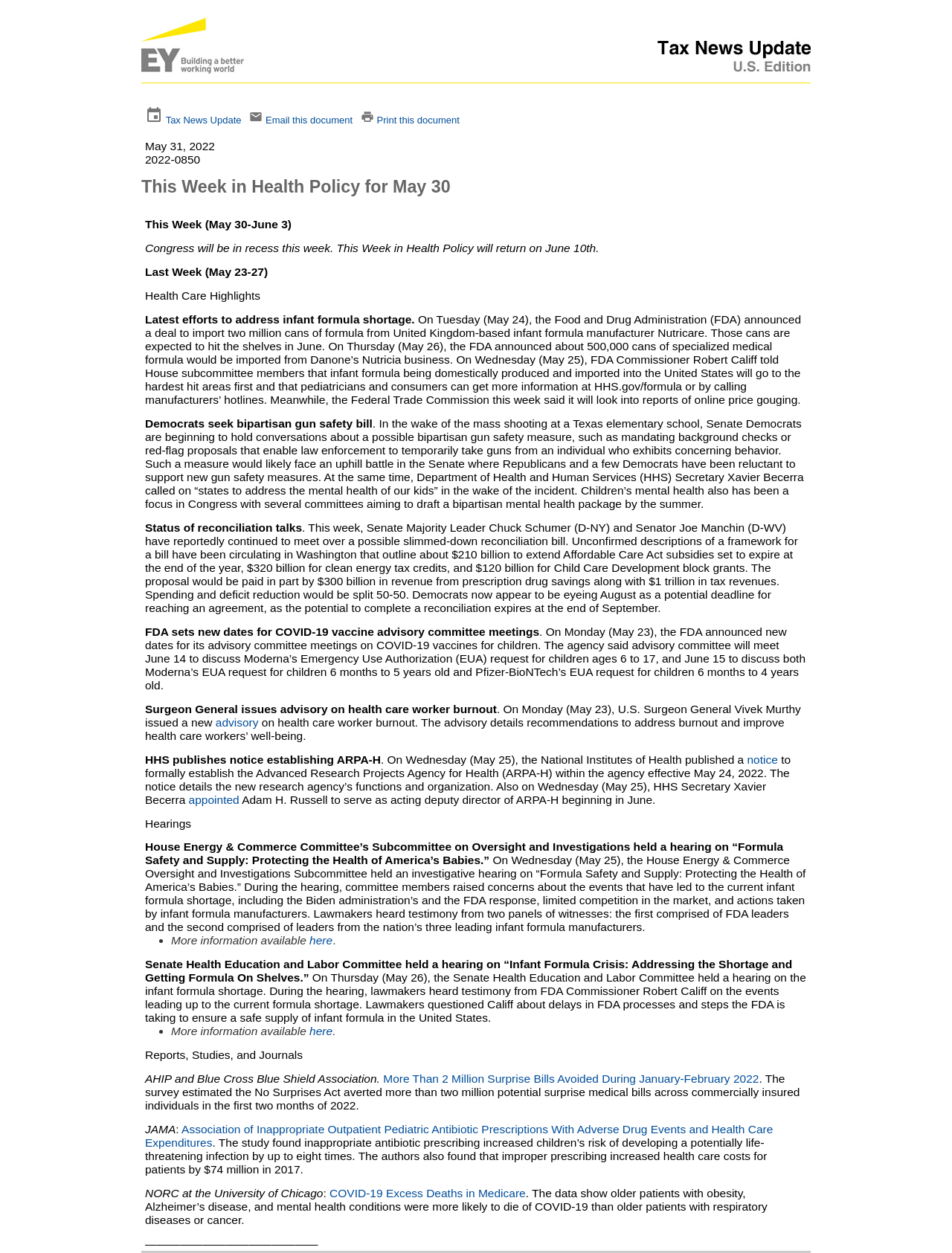Indicate the bounding box coordinates of the element that needs to be clicked to satisfy the following instruction: "Search for something". The coordinates should be four float numbers between 0 and 1, i.e., [left, top, right, bottom].

None